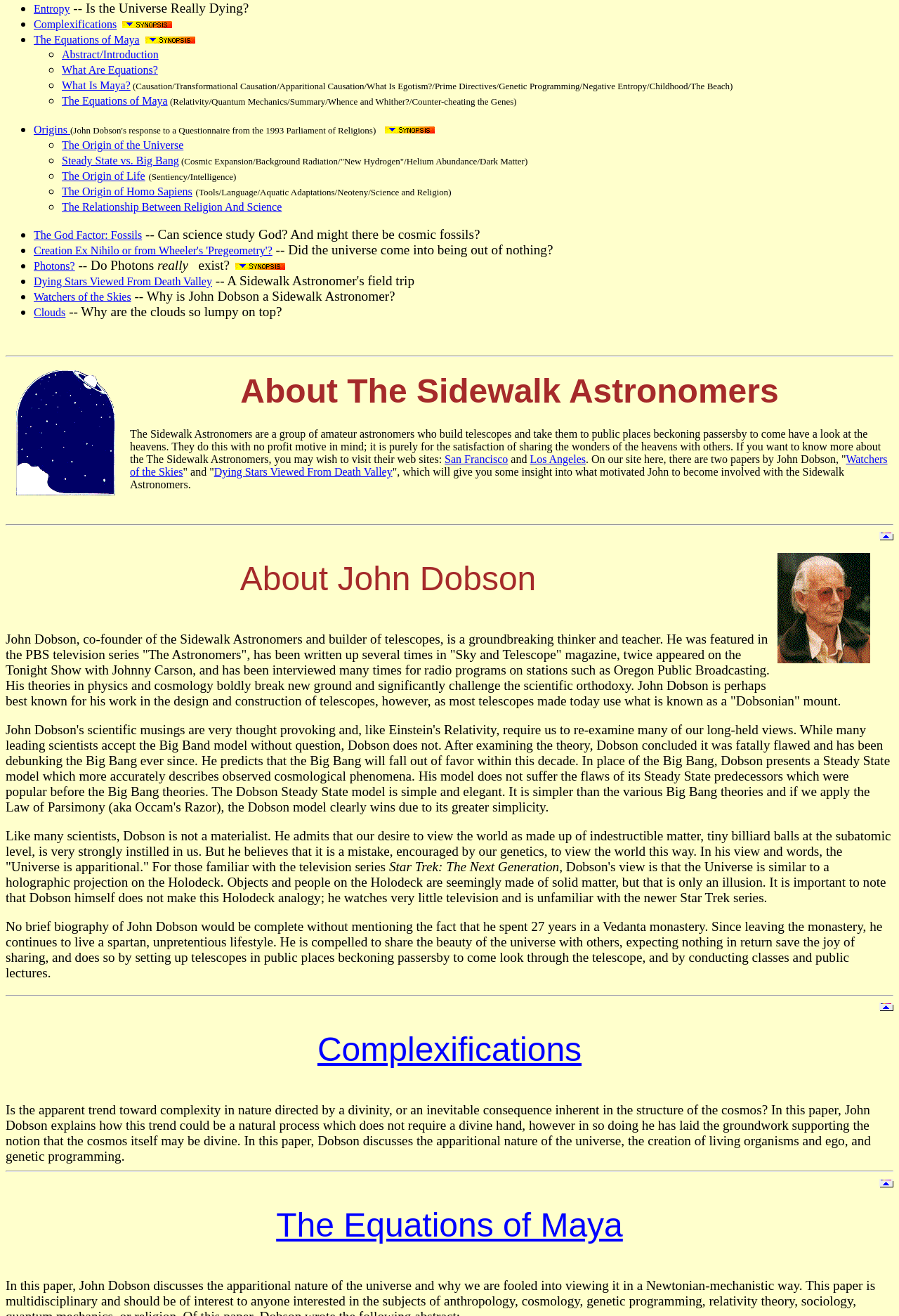Find the bounding box coordinates for the HTML element described in this sentence: "What Is Maya?". Provide the coordinates as four float numbers between 0 and 1, in the format [left, top, right, bottom].

[0.069, 0.061, 0.145, 0.07]